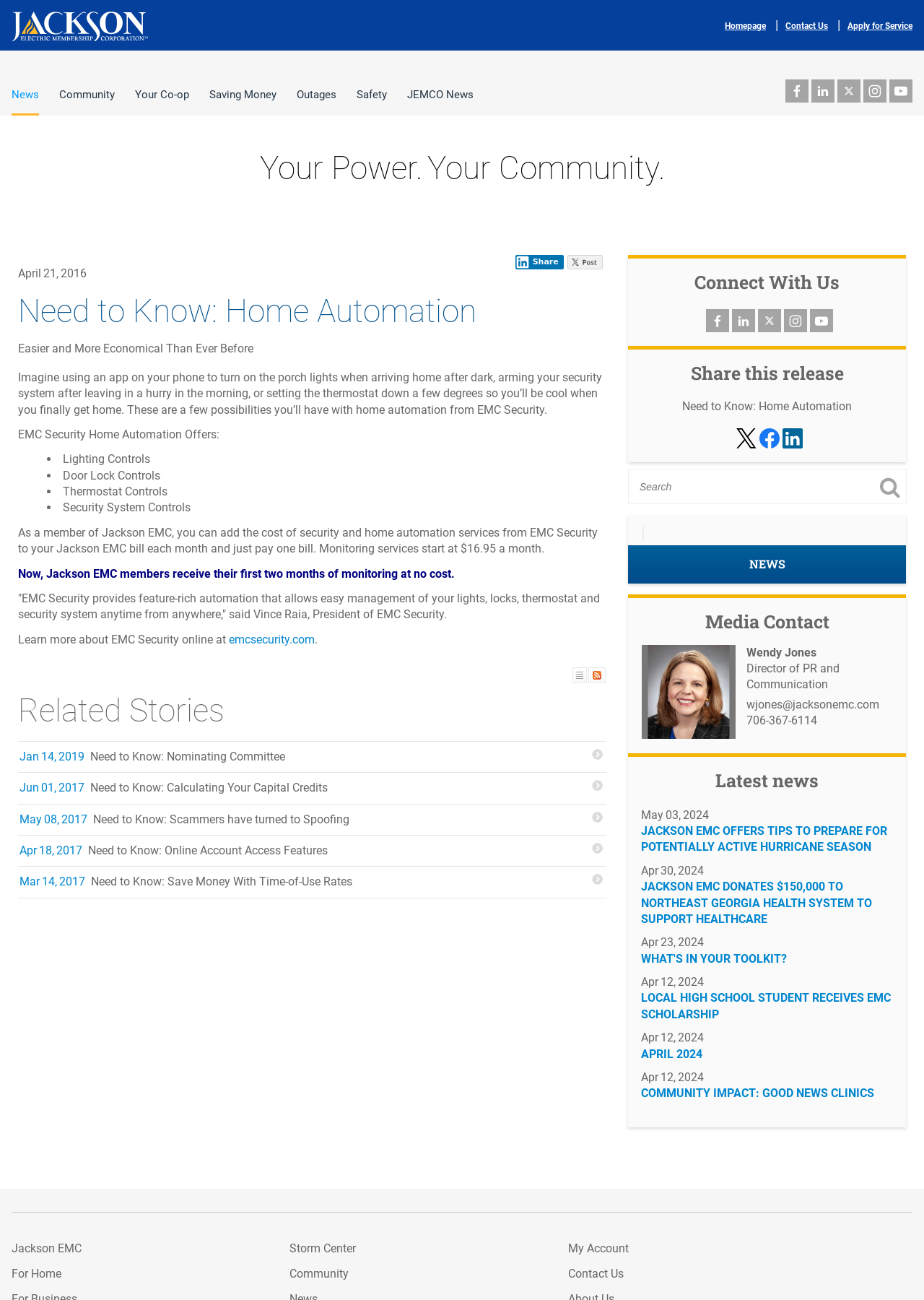Locate the bounding box coordinates of the area where you should click to accomplish the instruction: "Learn more about EMC Security online".

[0.248, 0.487, 0.341, 0.497]